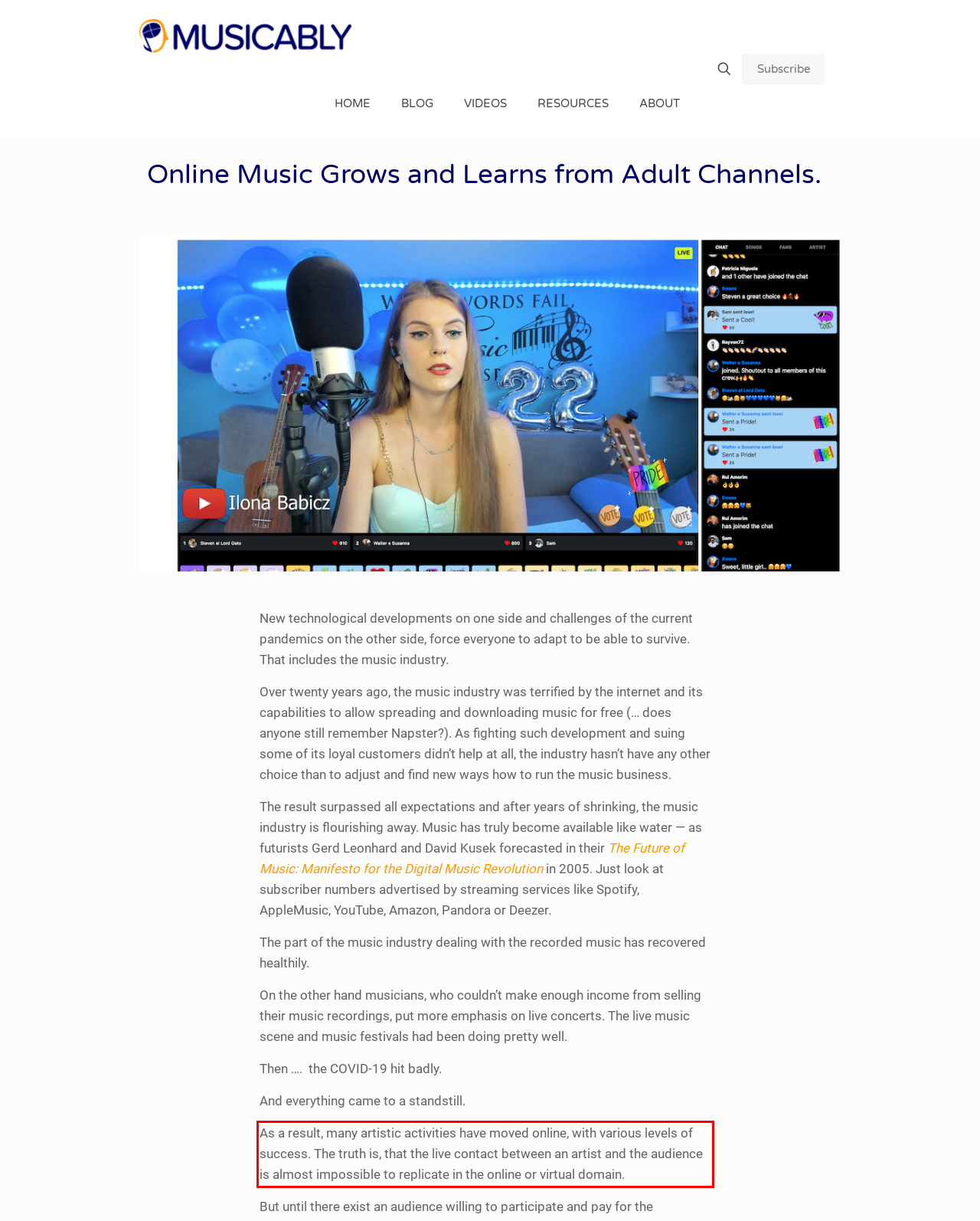Please analyze the screenshot of a webpage and extract the text content within the red bounding box using OCR.

As a result, many artistic activities have moved online, with various levels of success. The truth is, that the live contact between an artist and the audience is almost impossible to replicate in the online or virtual domain.